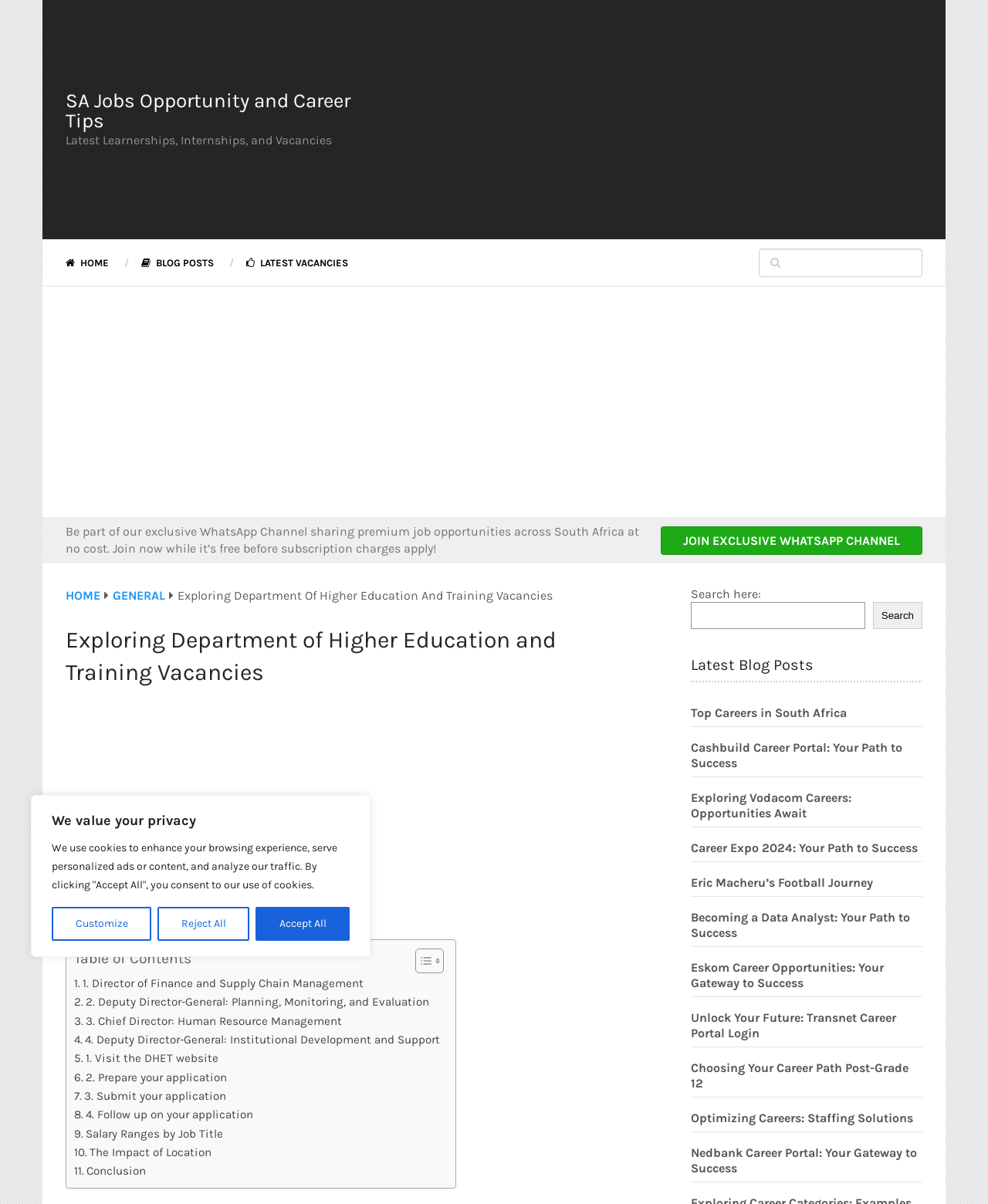Respond to the question below with a concise word or phrase:
What is the 'JOIN EXCLUSIVE WHATSAPP CHANNEL' button for?

To join a WhatsApp channel